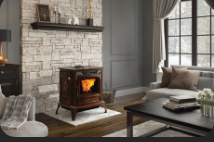What type of light is streaming into the room?
Please give a detailed answer to the question using the information shown in the image.

The caption states that natural light streams in through a large window, highlighting the tasteful decor elements in the room.